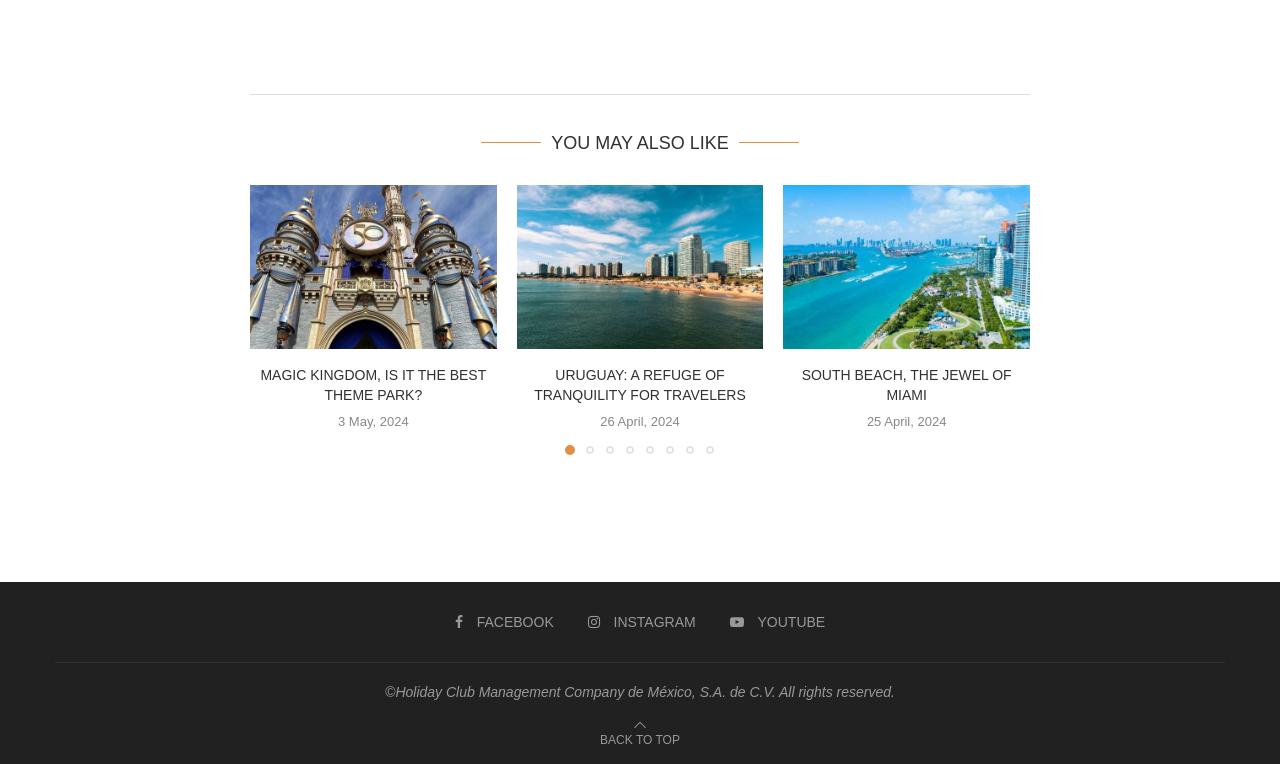What is the date of the third article?
Based on the content of the image, thoroughly explain and answer the question.

The date of the third article is '25 April, 2024' because it is the text of the time element inside the third group element.